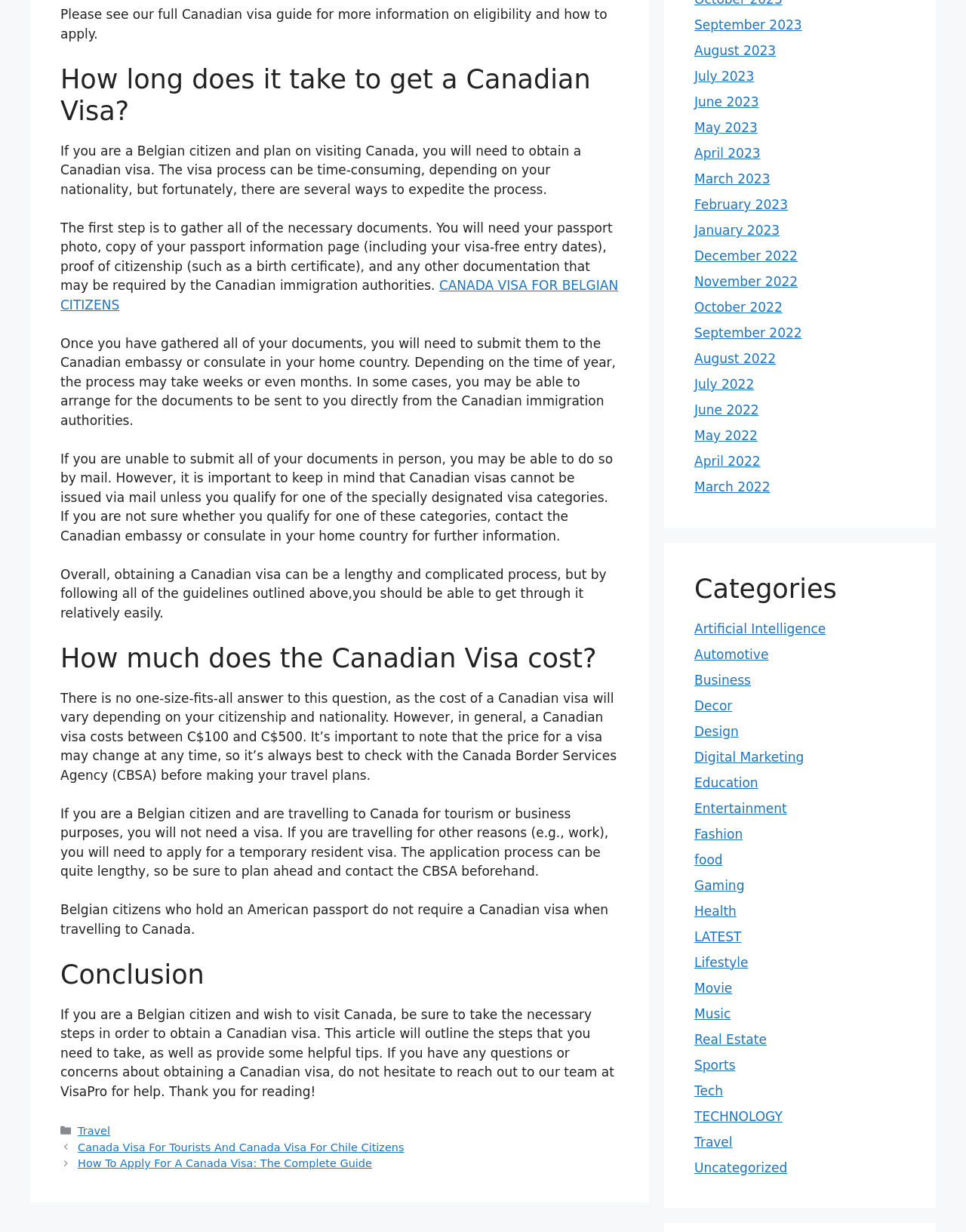Locate the bounding box coordinates of the area to click to fulfill this instruction: "Click on 'Canada Visa For Tourists And Canada Visa For Chile Citizens'". The bounding box should be presented as four float numbers between 0 and 1, in the order [left, top, right, bottom].

[0.081, 0.926, 0.418, 0.936]